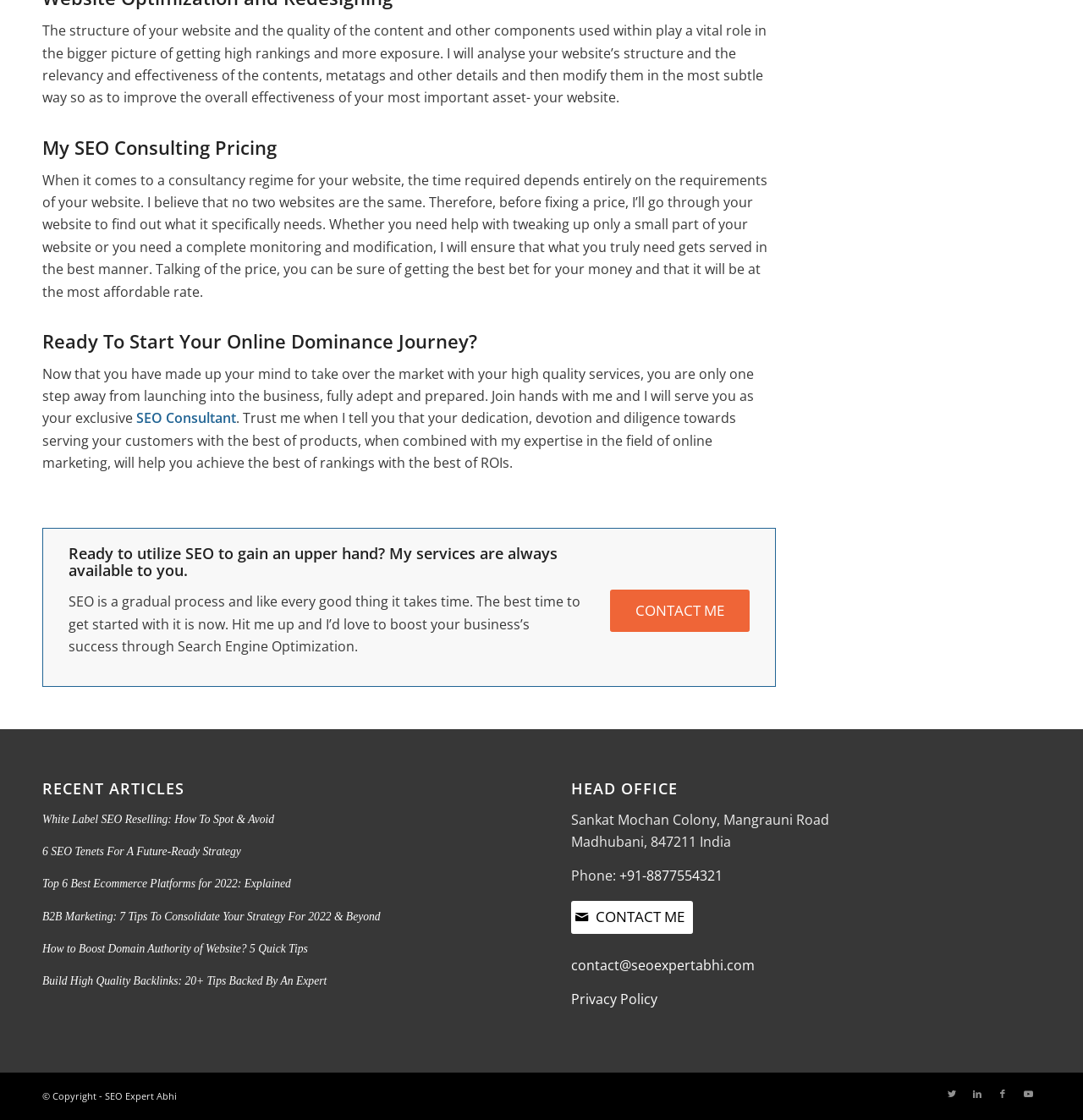What social media platforms is the SEO consultant on?
Please answer the question with as much detail and depth as you can.

The webpage has links to the SEO consultant's social media profiles at the bottom, including Twitter, LinkedIn, Facebook, and Youtube.